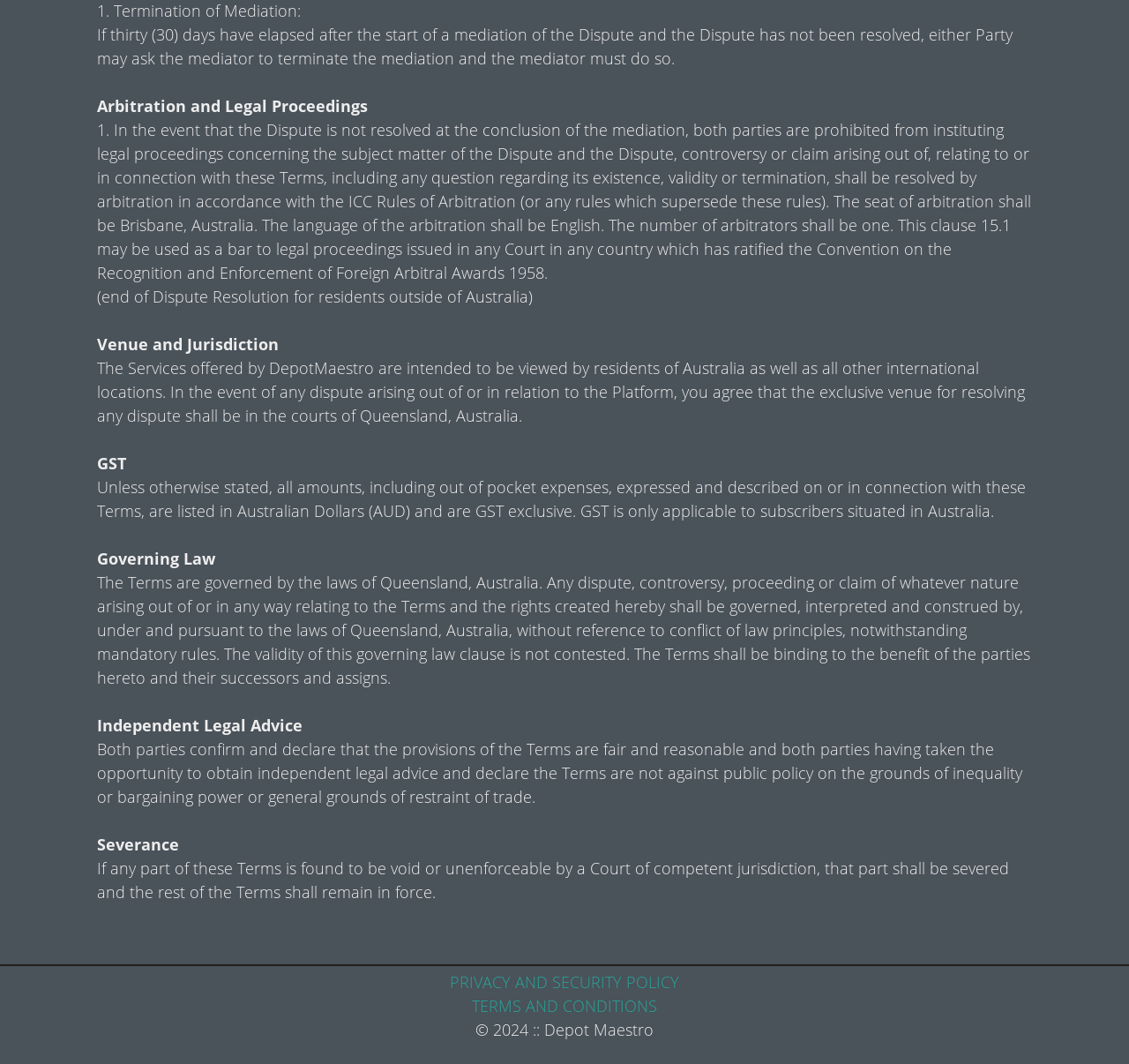Show the bounding box coordinates for the HTML element described as: "TERMS AND CONDITIONS".

[0.418, 0.935, 0.582, 0.955]